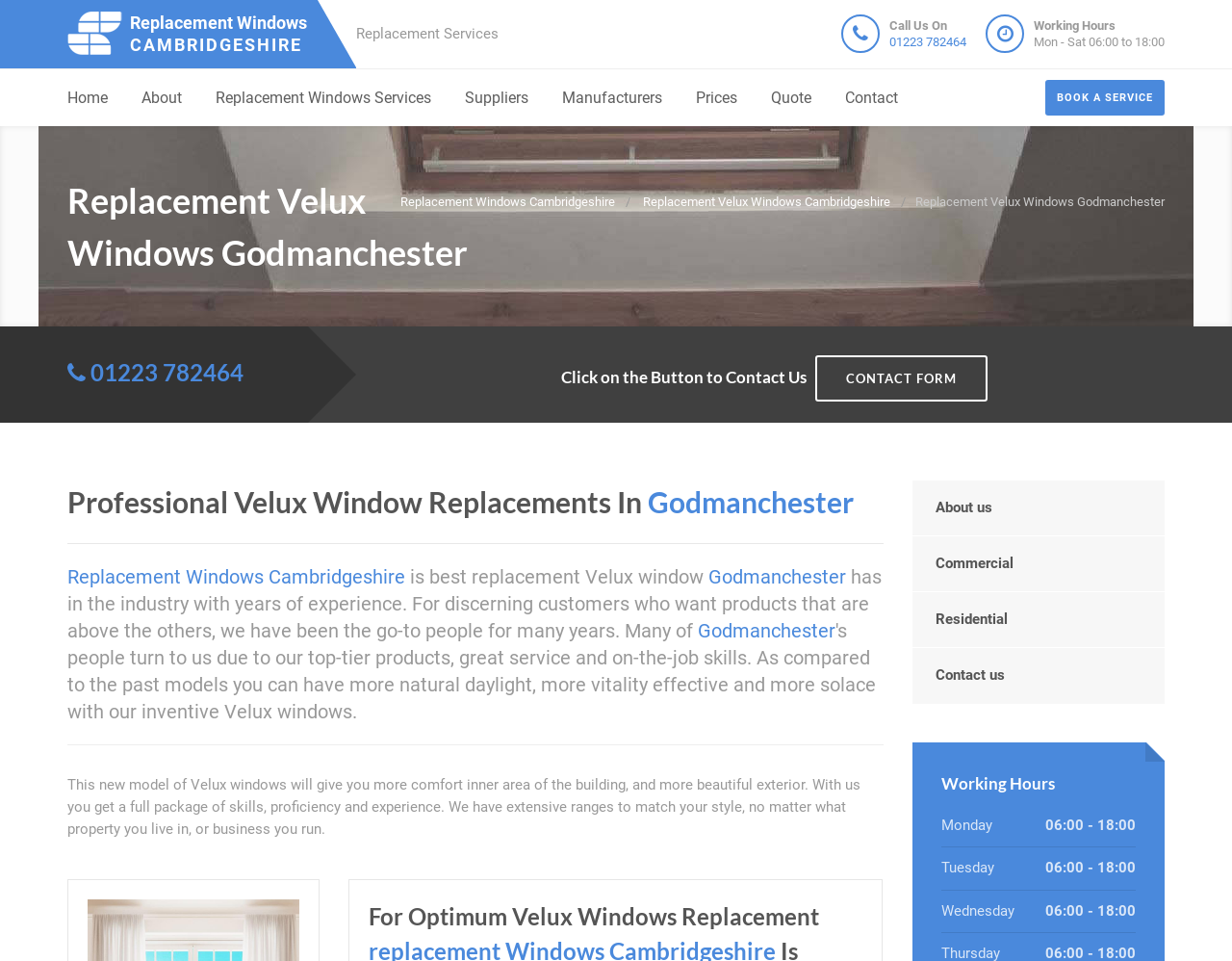Describe all visible elements and their arrangement on the webpage.

This webpage is about Replacement Velux Windows Godmanchester, a local window business in Cambridgeshire. At the top left, there is a logo of Replacement Windows Cambridgeshire, accompanied by a link to the company's homepage. Next to the logo, there is a heading that reads "Replacement Services". 

On the top right, there are two tables with contact information. The first table displays the phone number "01223 782464" with a label "Call Us On". The second table shows the working hours, "Mon - Sat 06:00 to 18:00", with a label "Working Hours". 

Below the logo, there is a navigation menu with links to different pages, including "Home", "About", "Replacement Windows Services", "Suppliers", "Manufacturers", "Prices", "Quote", and "Contact". 

The main content of the webpage starts with a heading "Replacement Velux Windows Godmanchester" followed by a brief introduction to the company. There are two columns of text, with the left column describing the company's experience and services, and the right column highlighting the benefits of their Velux windows. 

In the middle of the page, there is a call-to-action section with a button to contact the company. Below this section, there is a heading "Professional Velux Window Replacements In Godmanchester" followed by a horizontal separator. 

The rest of the page is divided into two columns. The left column has a heading "Replacement Windows Cambridgeshire" and describes the company's services and products. The right column has links to other pages, including "About us", "Commercial", "Residential", and "Contact us". 

At the bottom of the page, there is a section displaying the working hours in a table format, with days of the week and corresponding hours.